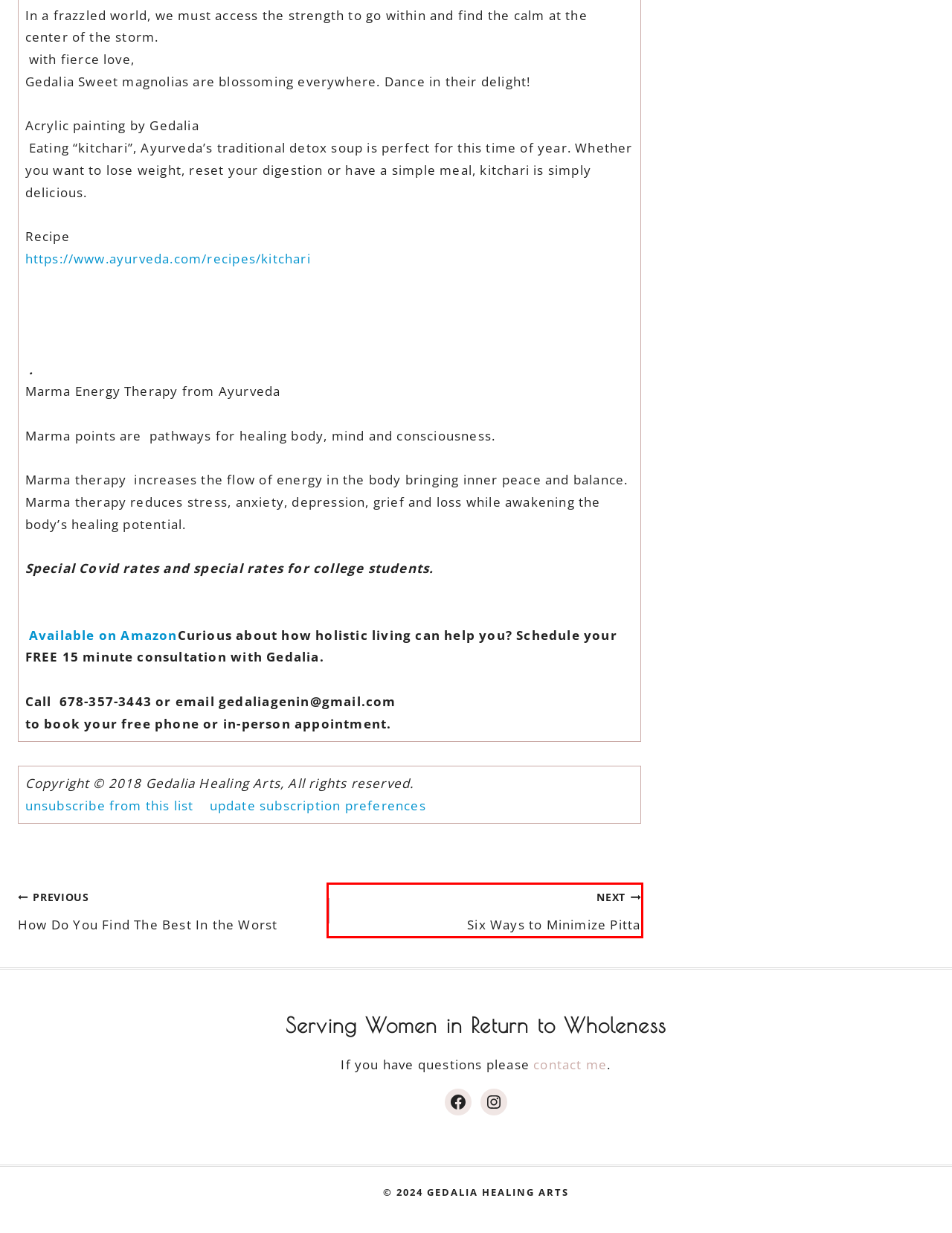Examine the screenshot of a webpage with a red bounding box around a UI element. Your task is to identify the webpage description that best corresponds to the new webpage after clicking the specified element. The given options are:
A. FAQ - GEDALIA HEALING ARTS
B. Testimonials-Holistic Energy Healer, Ayurveda Atlanta, GA.
C. How Do You Find The Best In the Worst - GEDALIA HEALING ARTS
D. Press | Holistic Energy Healing Ayurveda  Atlanta
E. What Is Ayurveda, Anyway? | Kripalu
F. Contact - GEDALIA HEALING ARTS
G. Insomnia | Psychology Today
H. Six Ways to Minimize Pitta - GEDALIA HEALING ARTS

H